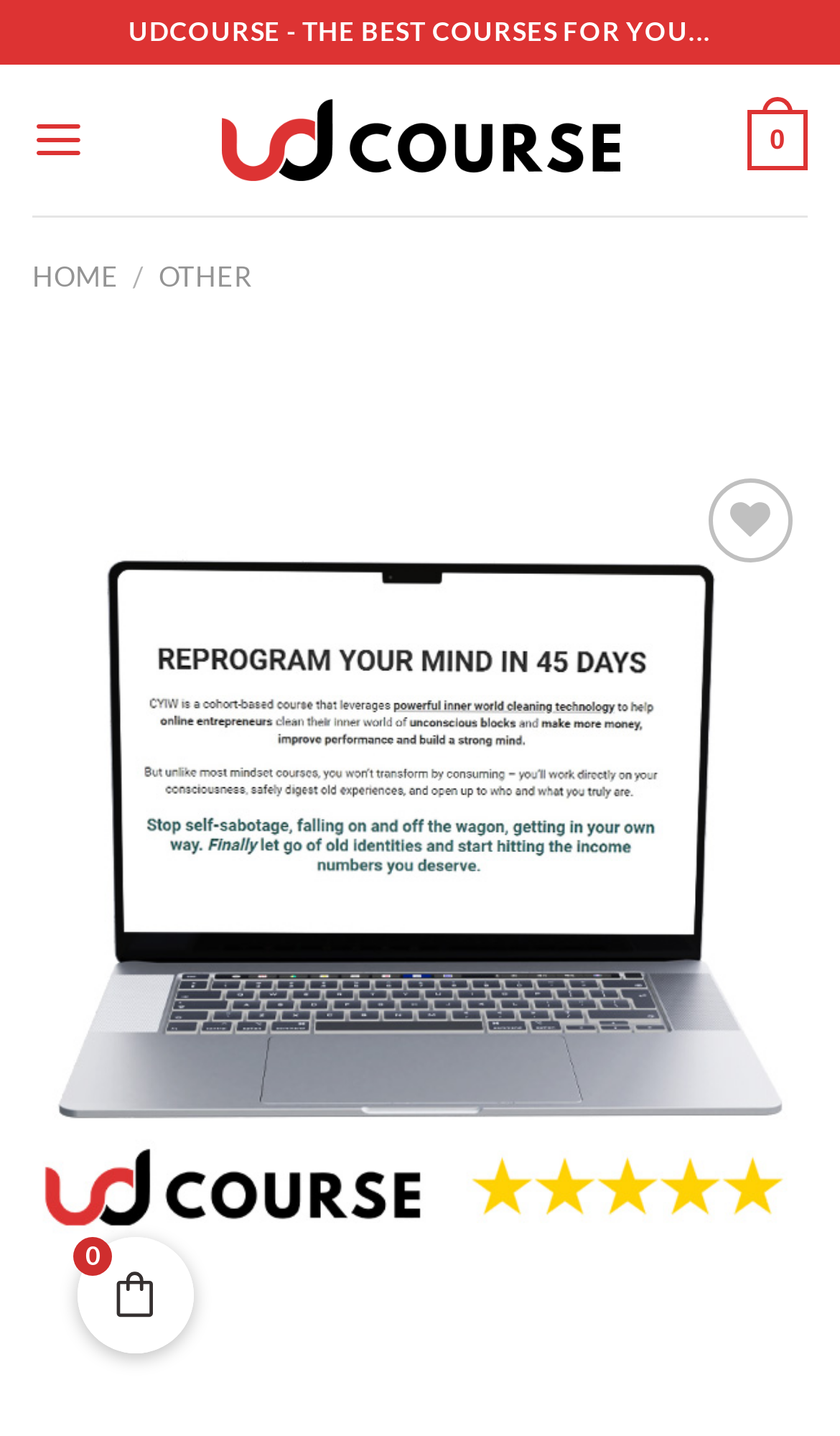Please locate the bounding box coordinates of the region I need to click to follow this instruction: "Open the menu".

[0.038, 0.187, 0.101, 0.261]